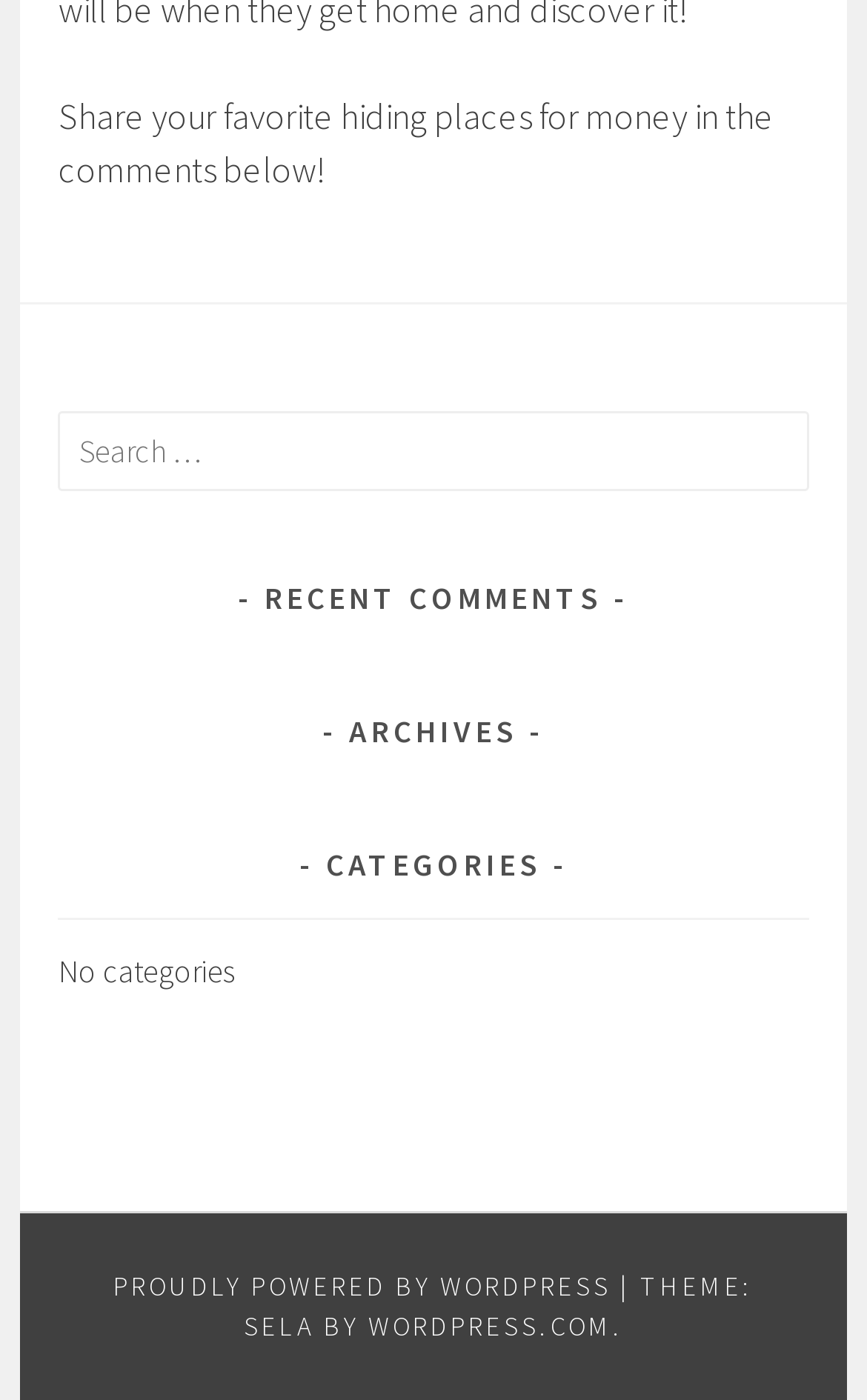Use a single word or phrase to respond to the question:
What is the platform powering the website?

WordPress